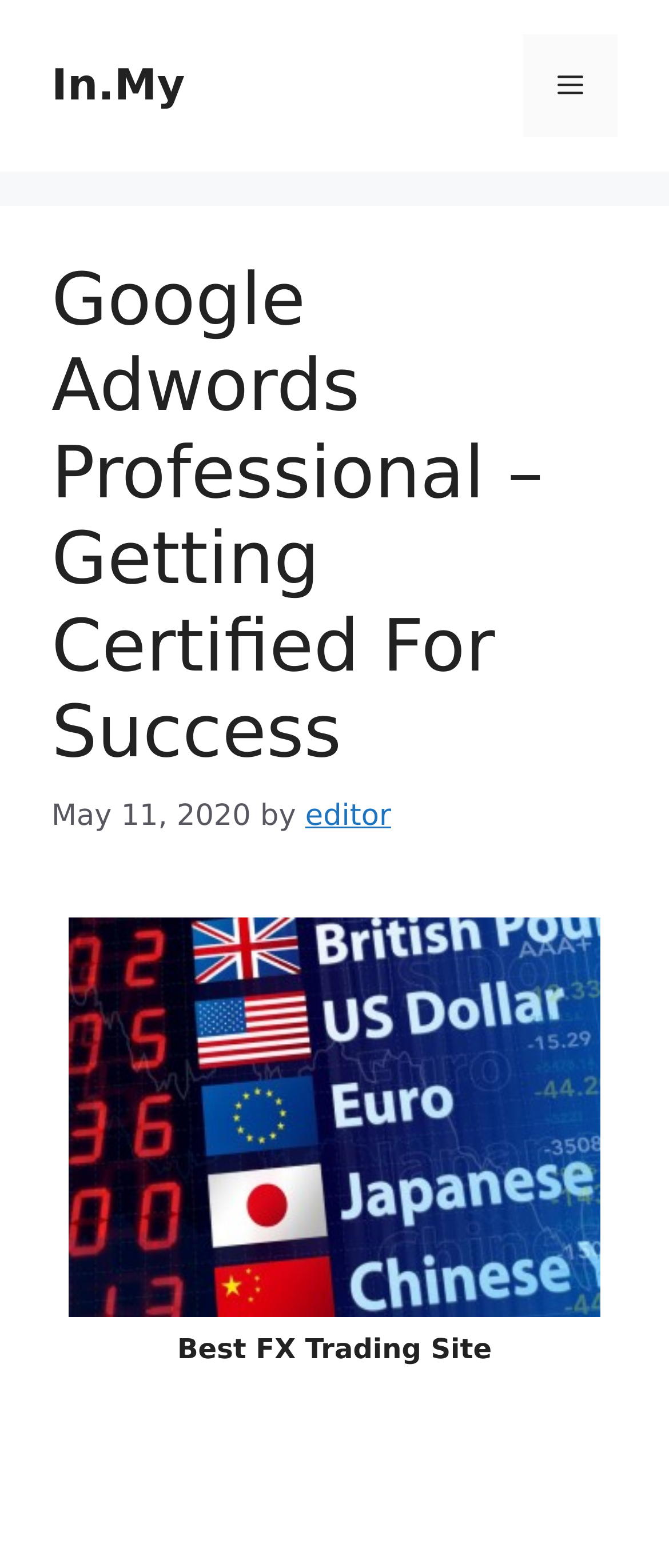What is the name of the editor?
Using the image as a reference, give a one-word or short phrase answer.

editor